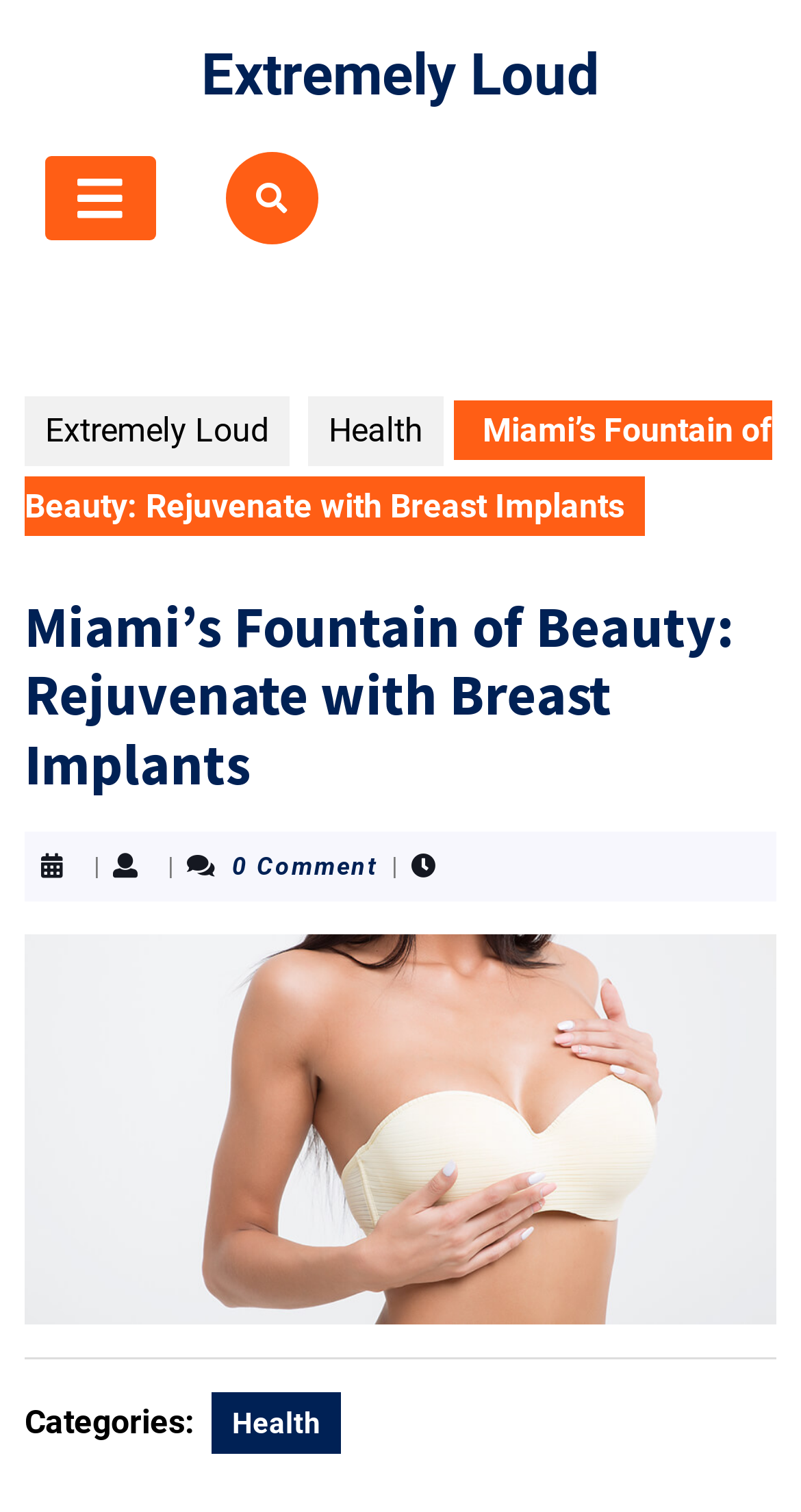Provide a comprehensive caption for the webpage.

The webpage appears to be a blog post or article about breast implants, specifically from a clinic or medical facility called "Miami's Fountain of Beauty". 

At the top of the page, there is a link to "Extremely Loud" on the right side, and an open button on the left side. Below this, there is a row of links, including "Extremely Loud" again, and "Health". 

The main title of the article, "Miami's Fountain of Beauty: Rejuvenate with Breast Implants", is prominently displayed in the middle of the page, with a smaller subtitle or description below it. 

To the right of the title, there are three vertical lines of text, with a pipe character in between each line. The first line reads "0 Comment". 

Below the title and subtitle, there is a large image, likely a post thumbnail, that takes up most of the width of the page. 

Underneath the image, there is a horizontal separator line, followed by a section labeled "Categories:", which includes a link to the "Health" category.